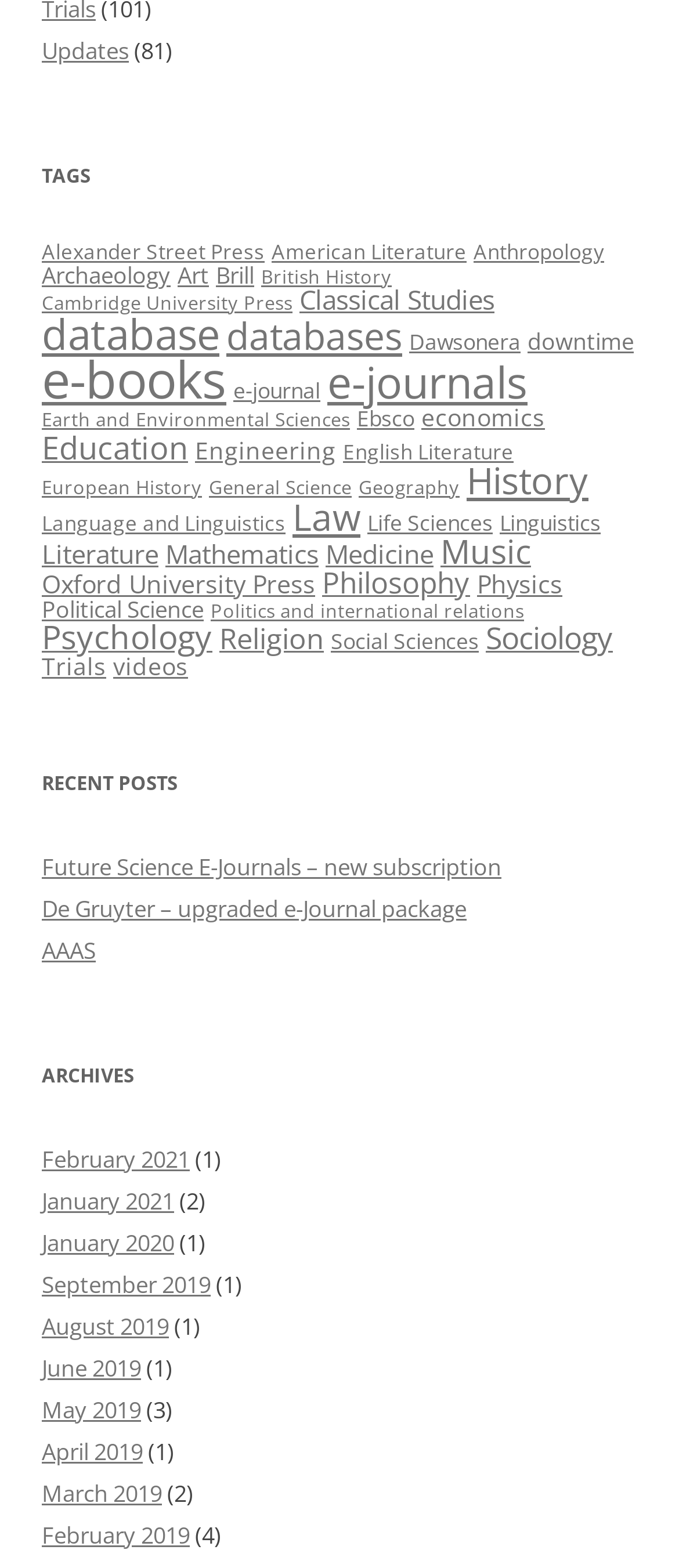How many recent posts are there?
Give a comprehensive and detailed explanation for the question.

Under the 'RECENT POSTS' heading, I found three recent posts: 'Future Science E-Journals – new subscription', 'De Gruyter – upgraded e-Journal package', and 'AAAS'.